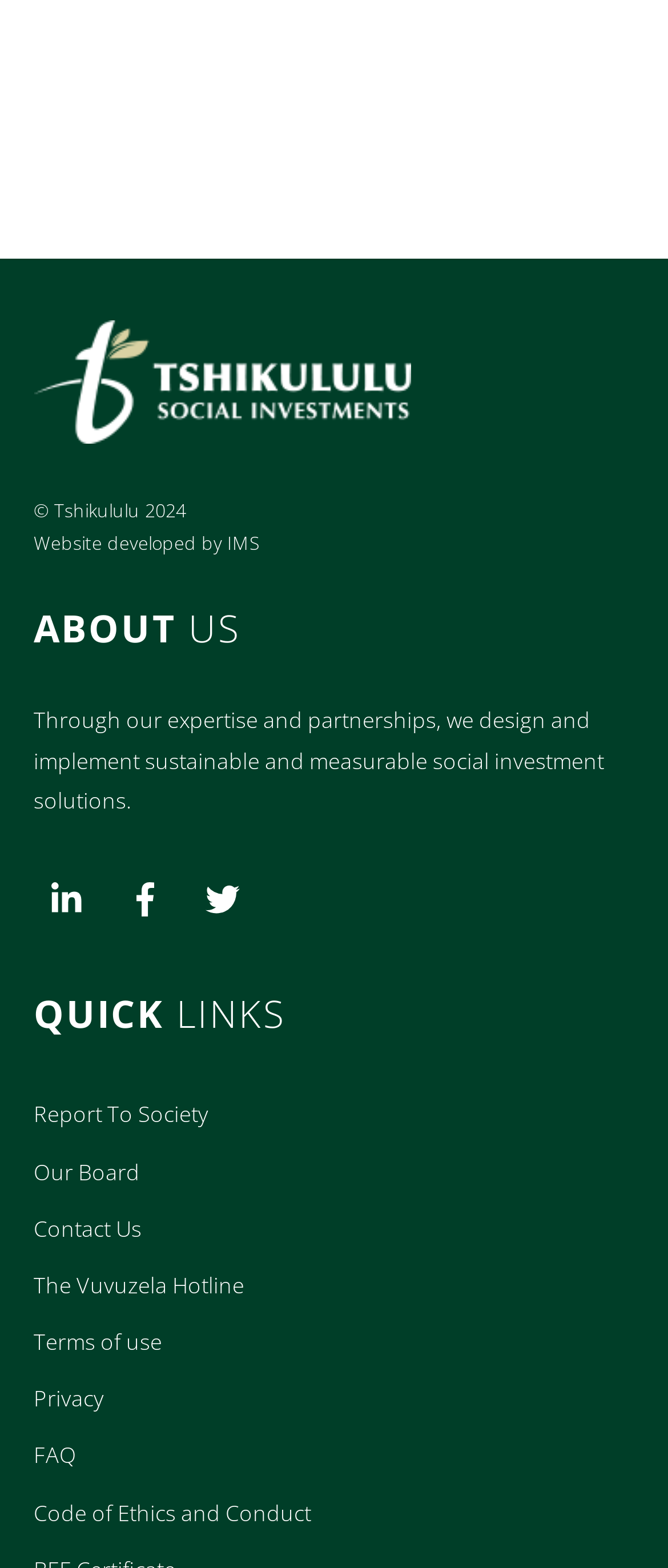Please predict the bounding box coordinates of the element's region where a click is necessary to complete the following instruction: "Contact us". The coordinates should be represented by four float numbers between 0 and 1, i.e., [left, top, right, bottom].

[0.05, 0.774, 0.212, 0.793]